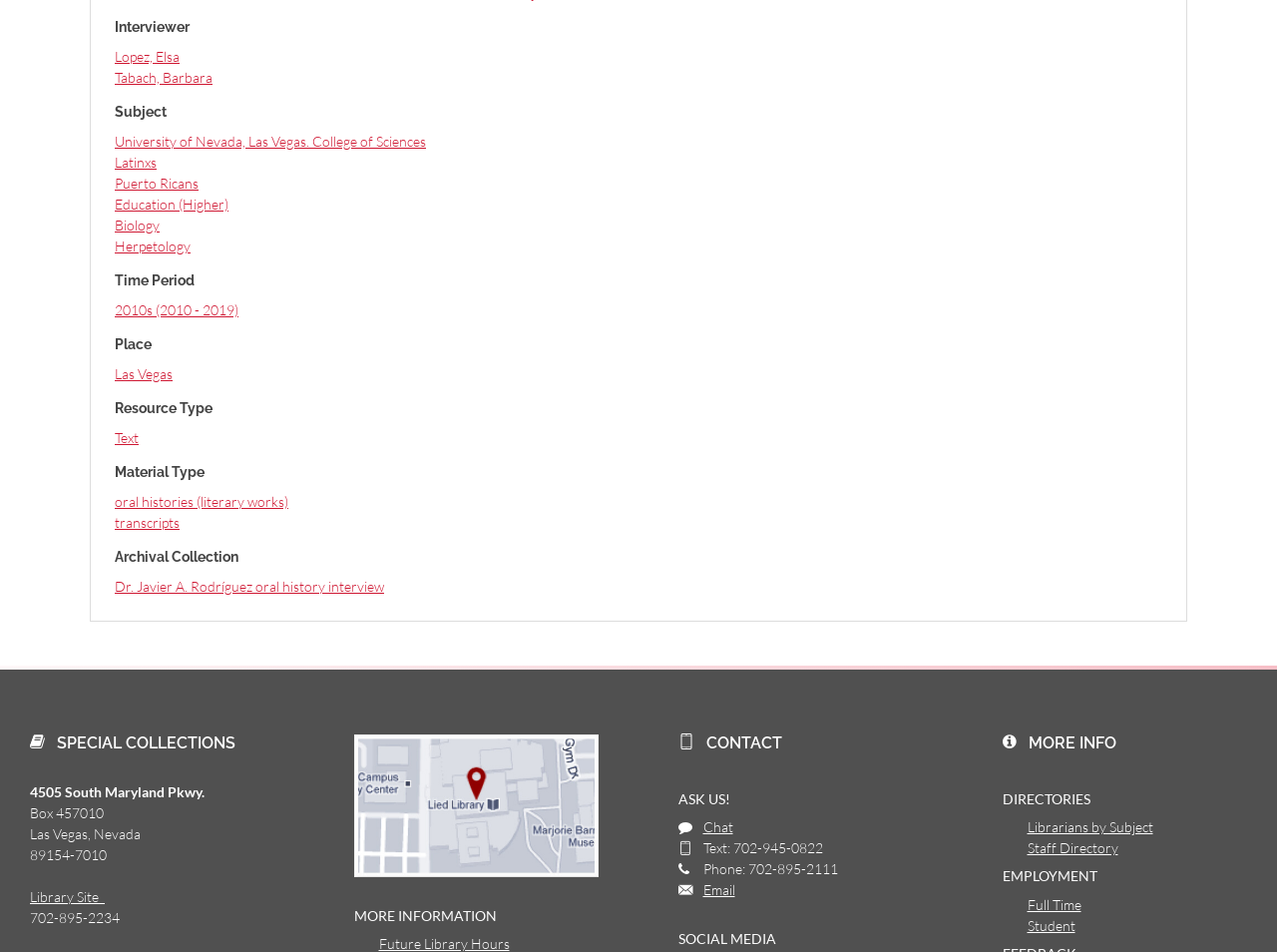What is the name of the library?
Refer to the image and offer an in-depth and detailed answer to the question.

I found the link 'Lied Library map' on the webpage, which suggests that the library's name is Lied Library.